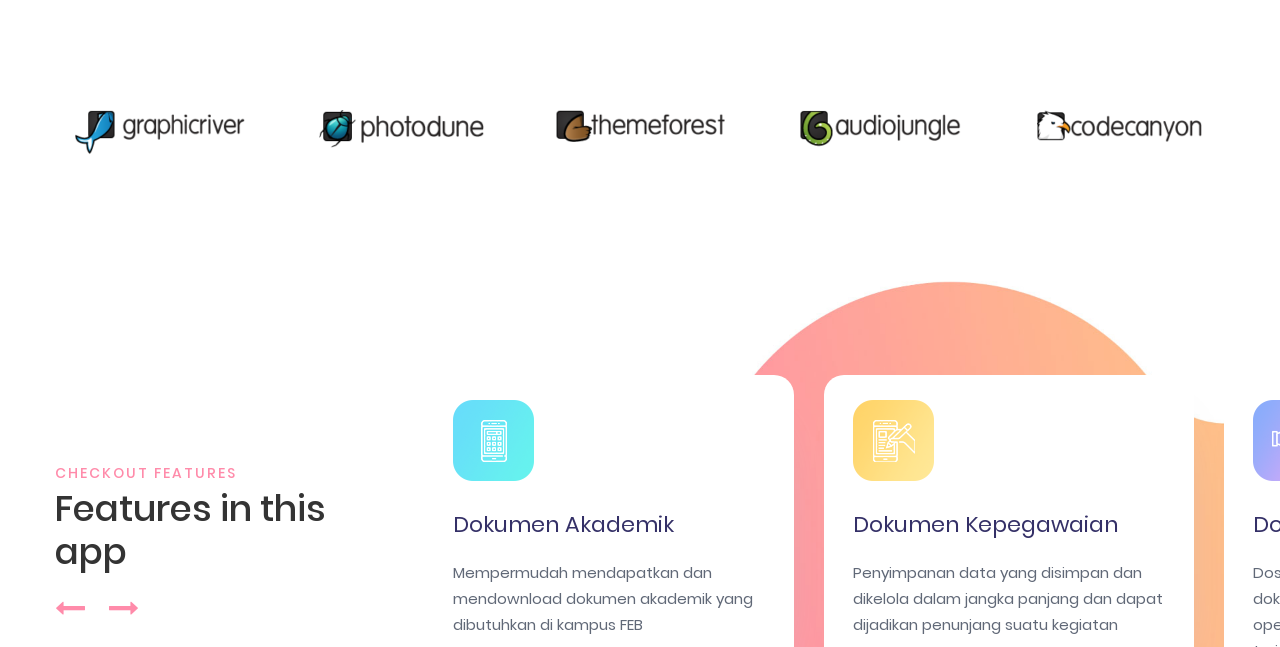What is the purpose of the Dokumen Kepegawaian feature?
Please ensure your answer is as detailed and informative as possible.

The StaticText element describes the Dokumen Kepegawaian feature as 'Penyimpanan data yang disimpan dan dikelola dalam jangka panjang dan dapat dijadikan penunjang suatu kegiatan', which translates to 'Long-term data storage and management that can support certain activities'.